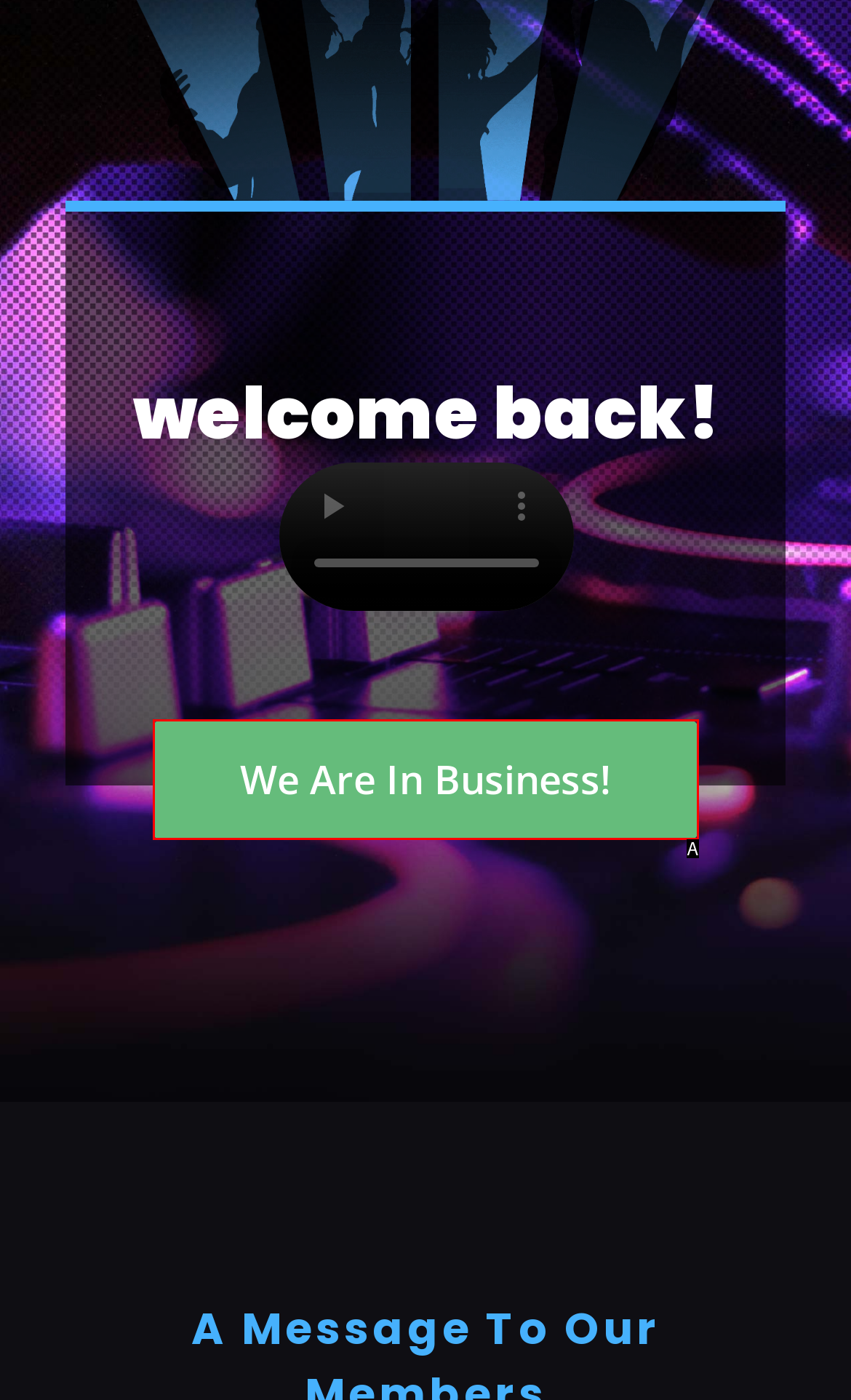Select the option that aligns with the description: We Are In Business!
Respond with the letter of the correct choice from the given options.

A